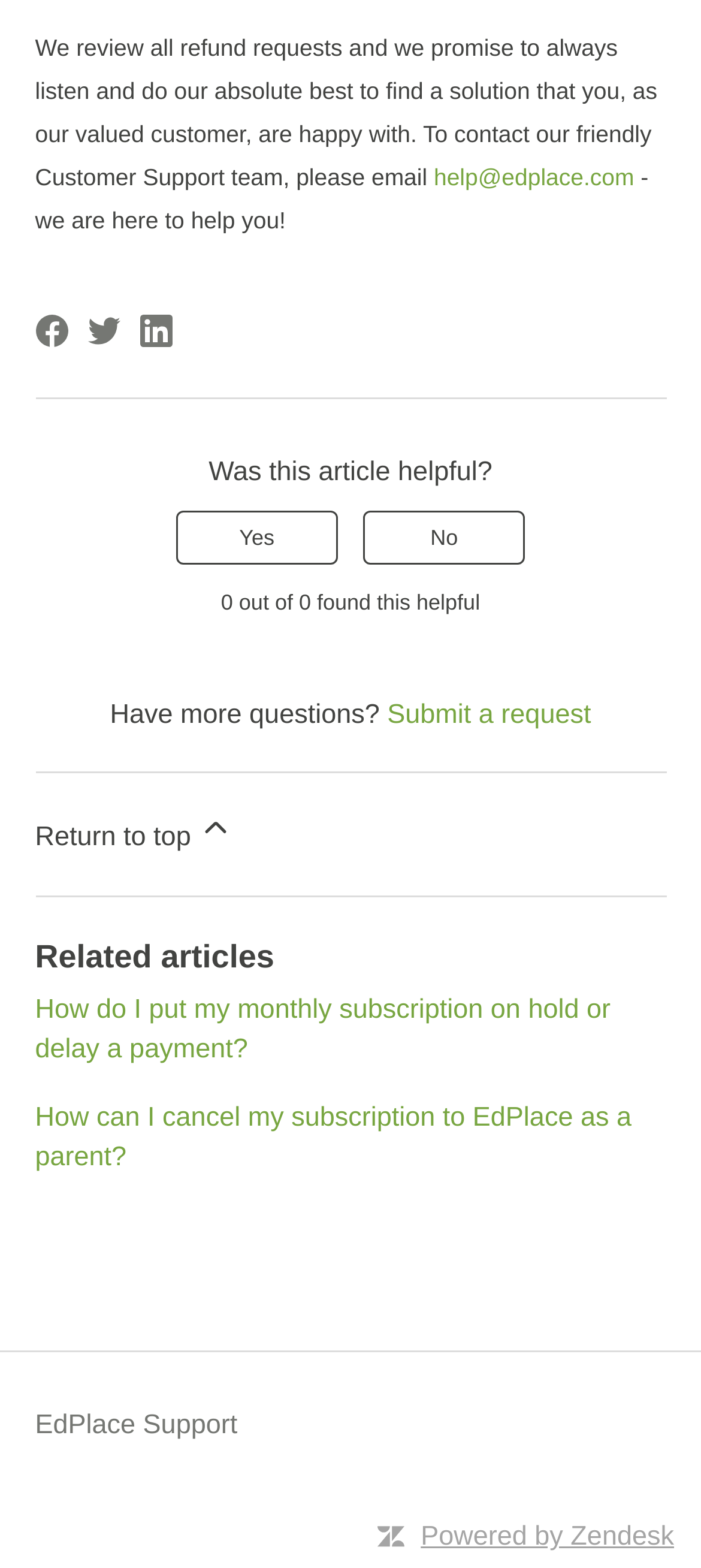Using the description: "debt", identify the bounding box of the corresponding UI element in the screenshot.

None